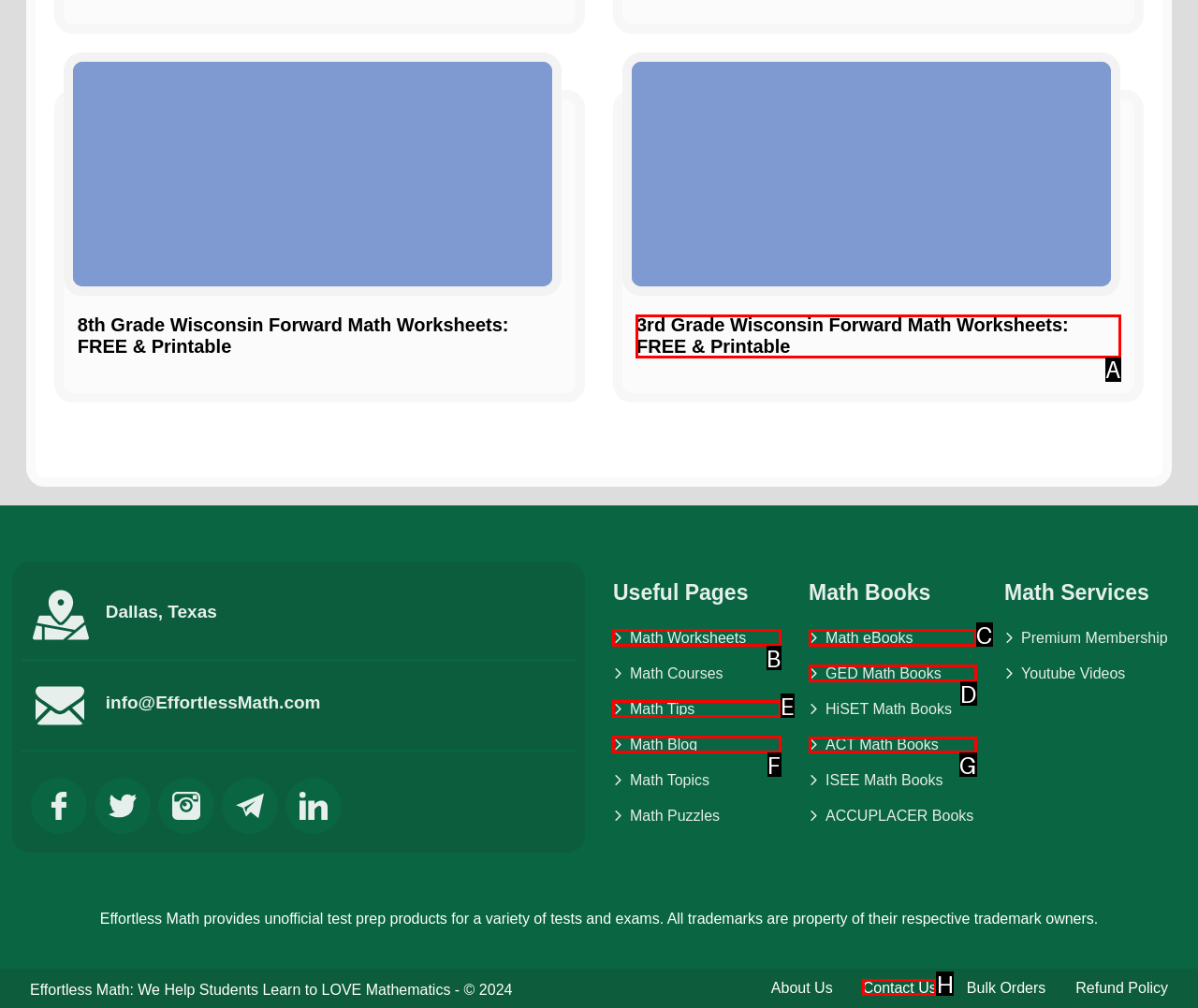Determine which letter corresponds to the UI element to click for this task: Learn about ACT Math Books
Respond with the letter from the available options.

G